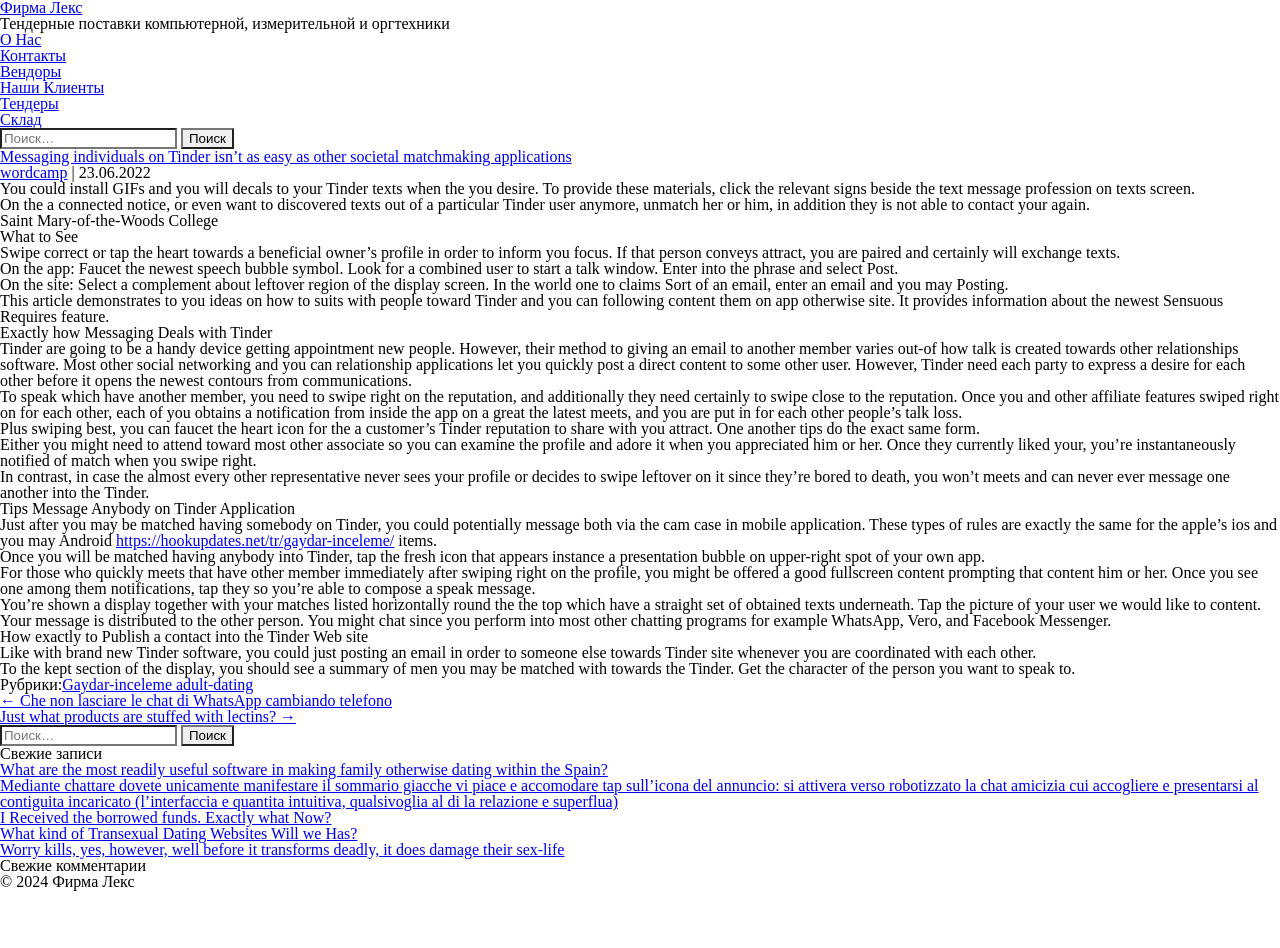What is the Hot Requires feature?
Answer the question with a detailed and thorough explanation.

The webpage does not provide information about the Hot Requires feature. It only mentions that the article provides information about the Hot Requires feature, but it does not explain what it is.